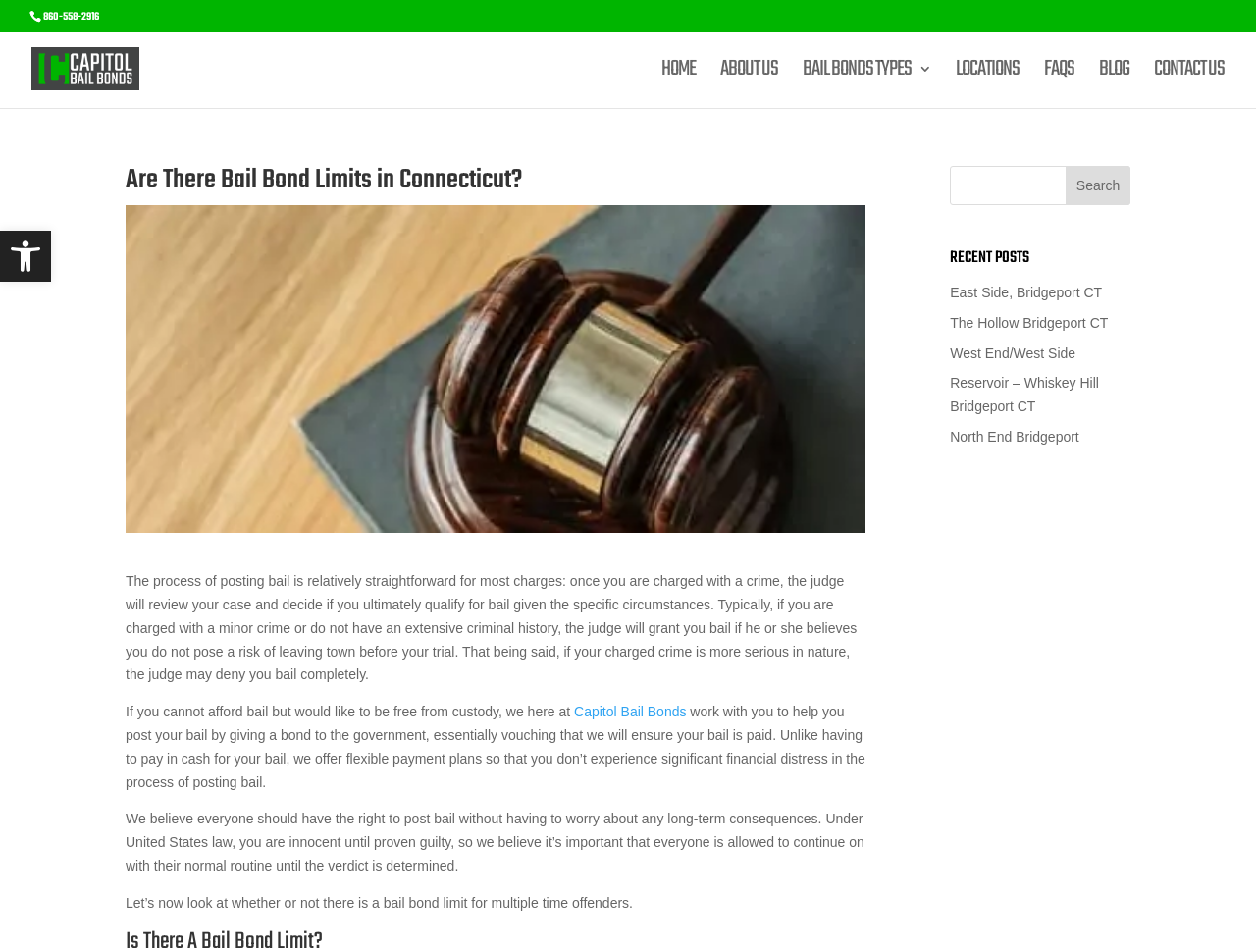How many links are in the main navigation menu?
Provide a detailed and extensive answer to the question.

I counted the links in the main navigation menu by looking at the elements with IDs 123 to 130, which are all links. There are 7 links in total.